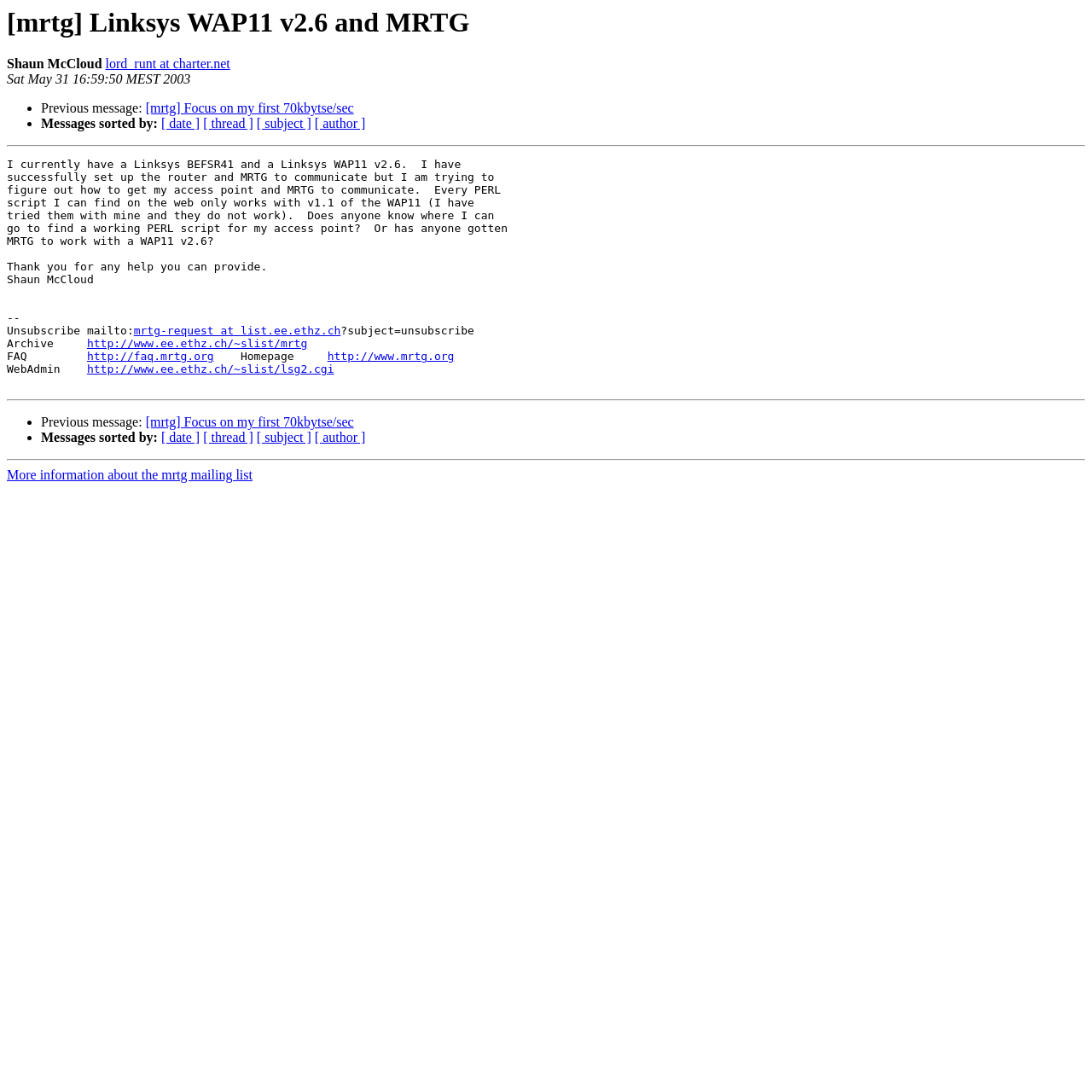Find the bounding box coordinates of the element to click in order to complete this instruction: "Get more information about the mrtg mailing list". The bounding box coordinates must be four float numbers between 0 and 1, denoted as [left, top, right, bottom].

[0.006, 0.428, 0.231, 0.442]